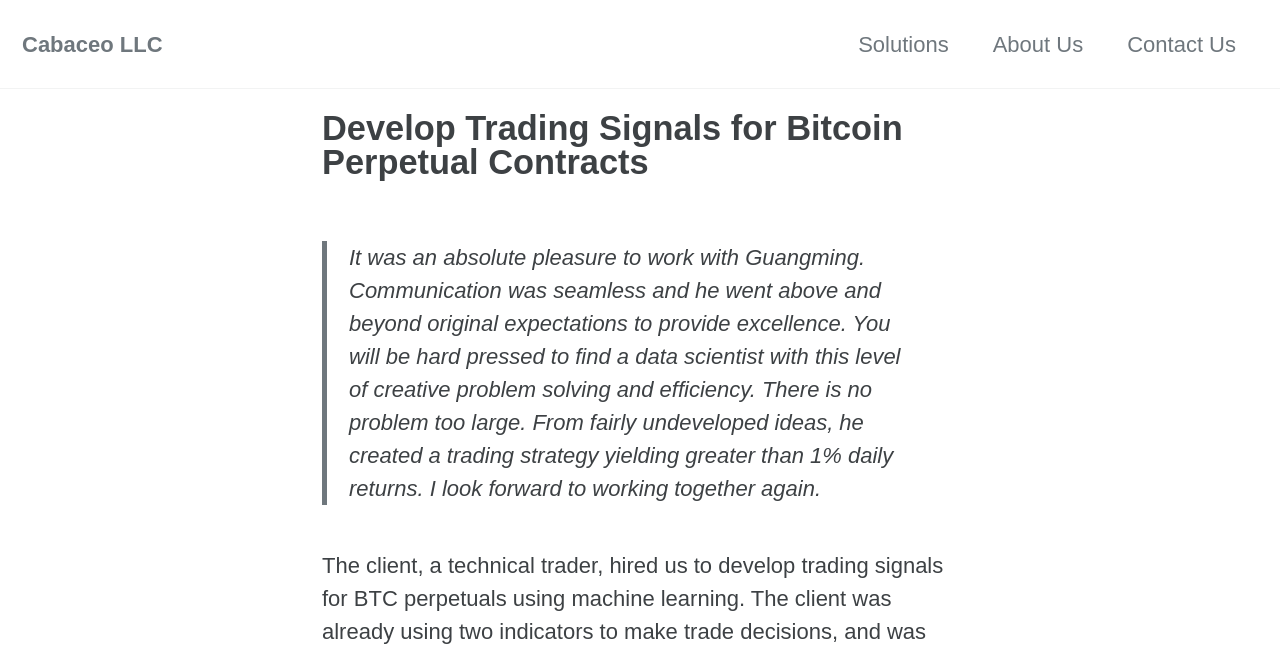How many navigation links are at the top of the webpage?
Based on the screenshot, give a detailed explanation to answer the question.

At the top of the webpage, there are three links: 'Solutions', 'About Us', and 'Contact Us'. These links are navigation links that allow users to access different parts of the website.